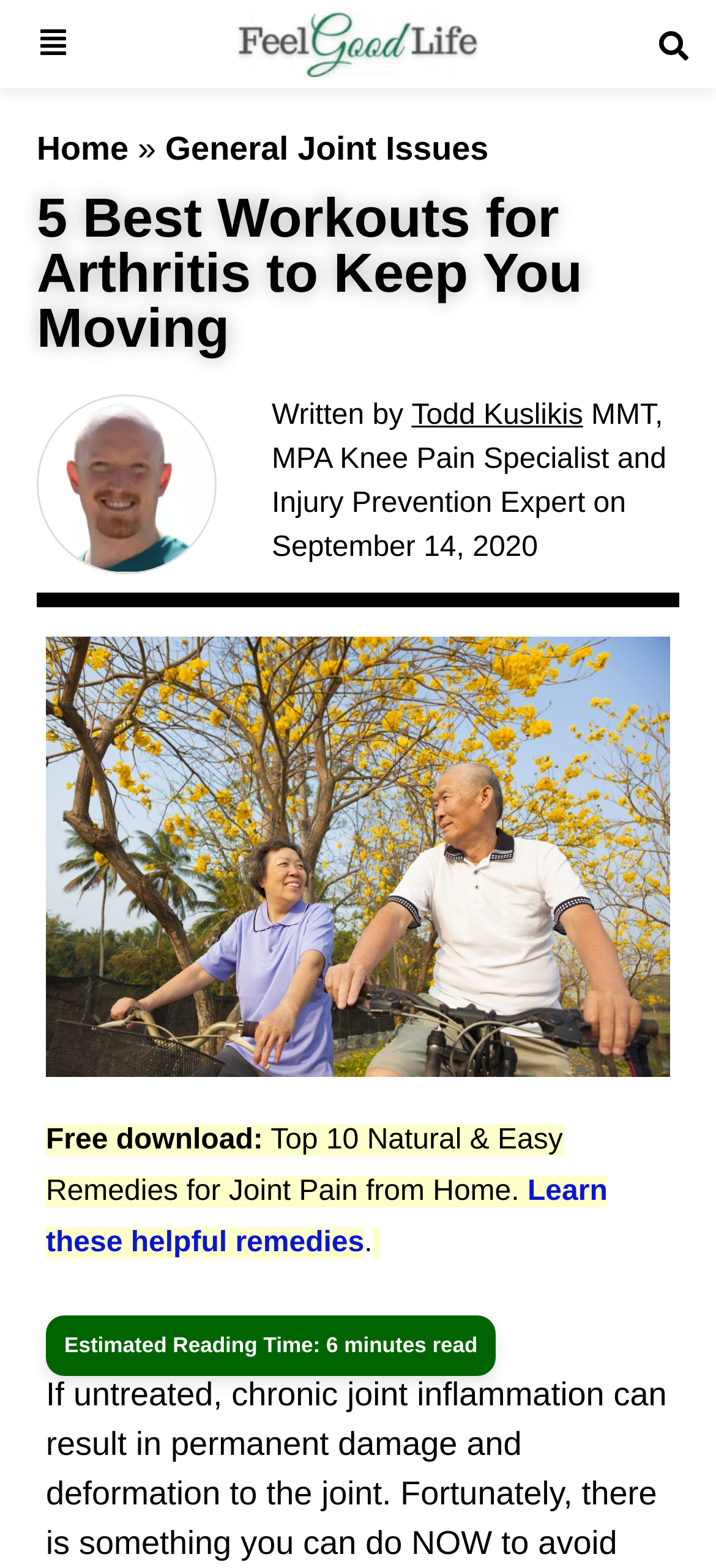Identify the main heading from the webpage and provide its text content.

5 Best Workouts for Arthritis to Keep You Moving